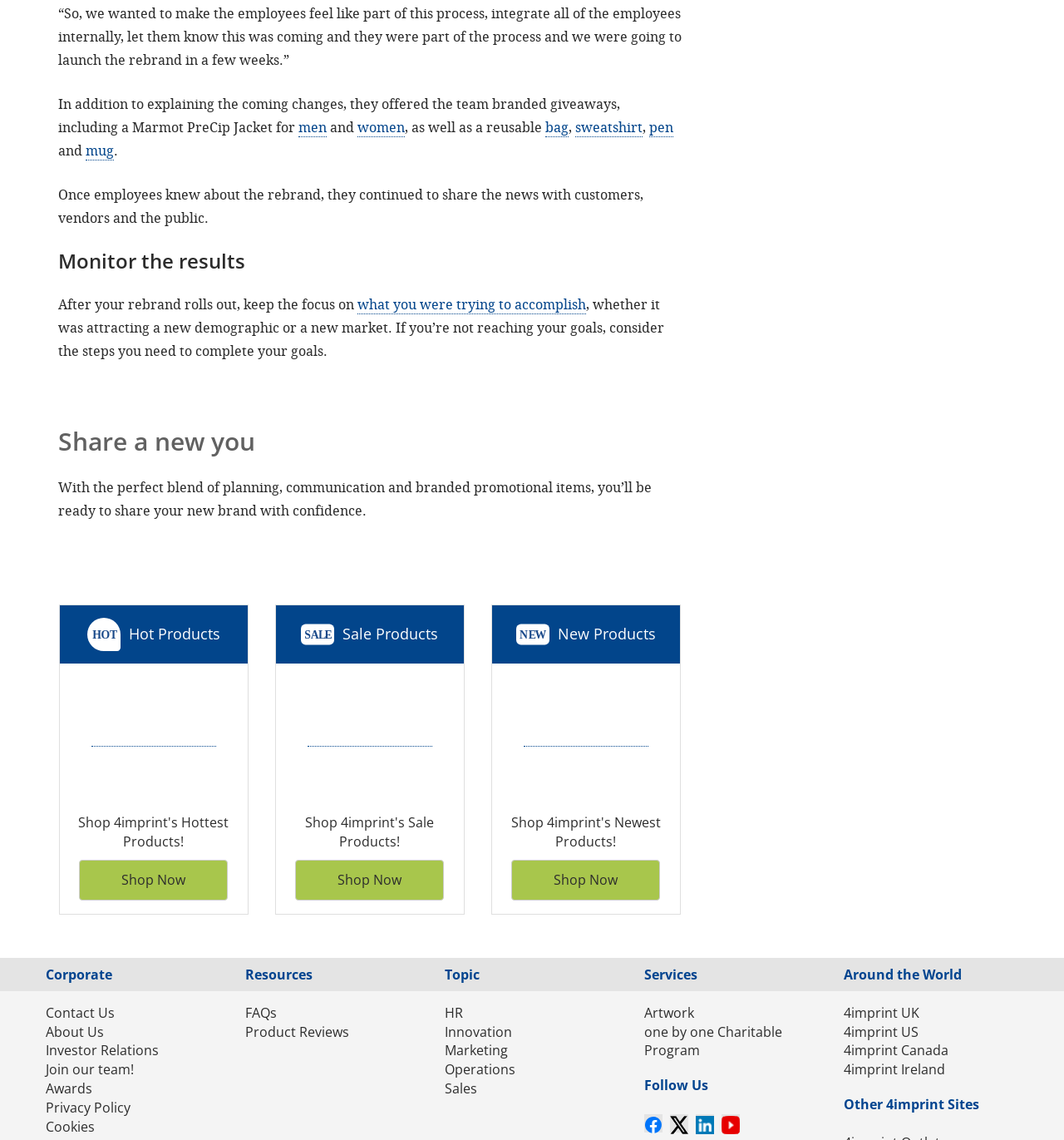Locate the bounding box of the UI element based on this description: "pen". Provide four float numbers between 0 and 1 as [left, top, right, bottom].

[0.61, 0.103, 0.633, 0.12]